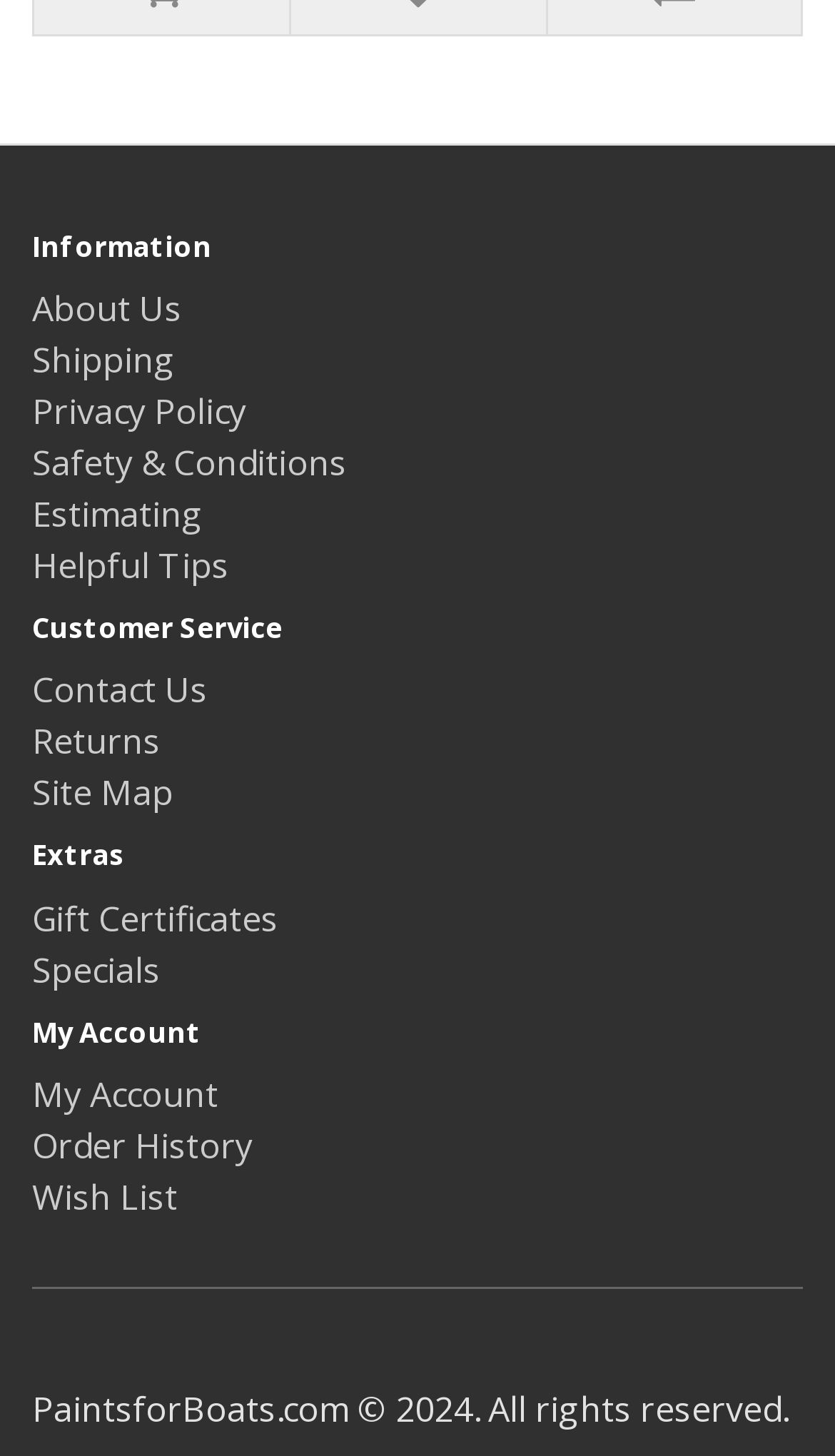Please identify the bounding box coordinates of the element's region that should be clicked to execute the following instruction: "go to about us page". The bounding box coordinates must be four float numbers between 0 and 1, i.e., [left, top, right, bottom].

[0.038, 0.196, 0.218, 0.228]